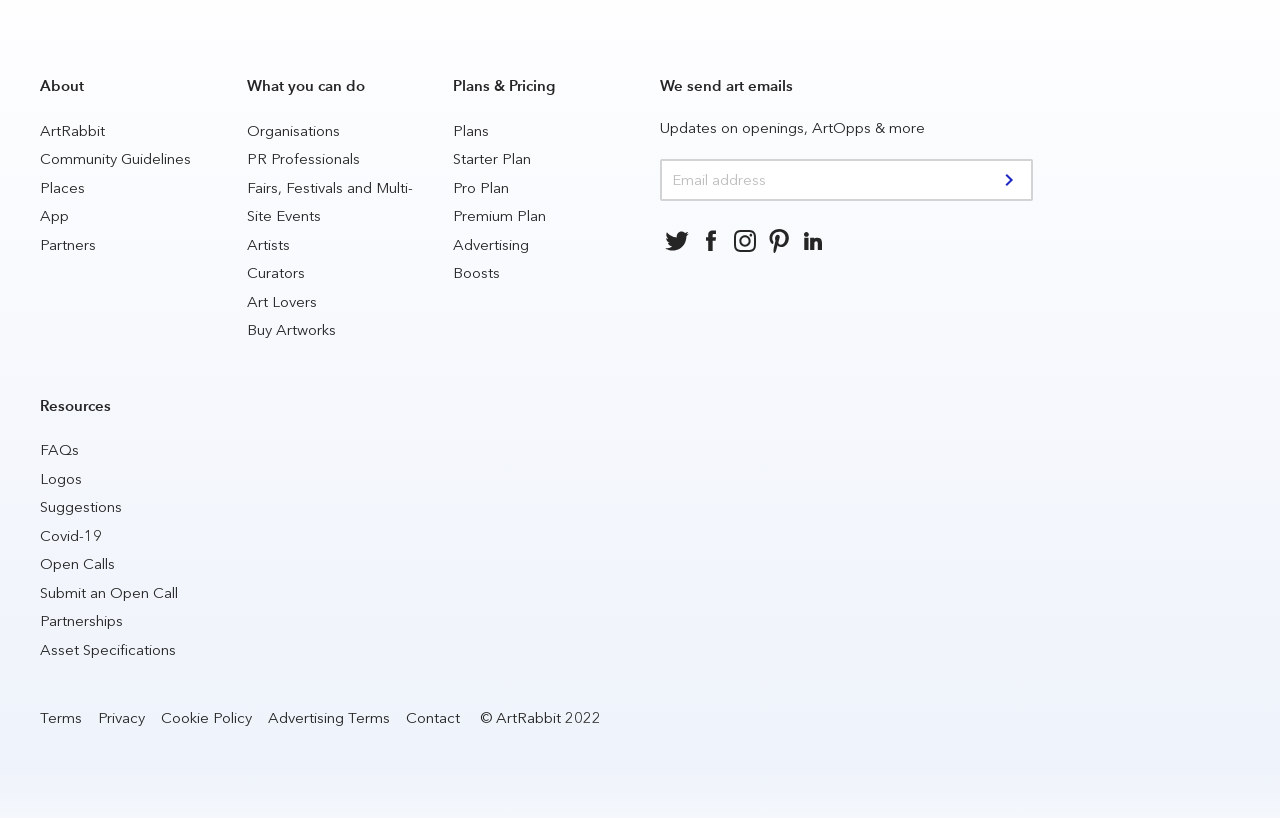What is the purpose of the textbox?
From the image, respond with a single word or phrase.

To receive art emails